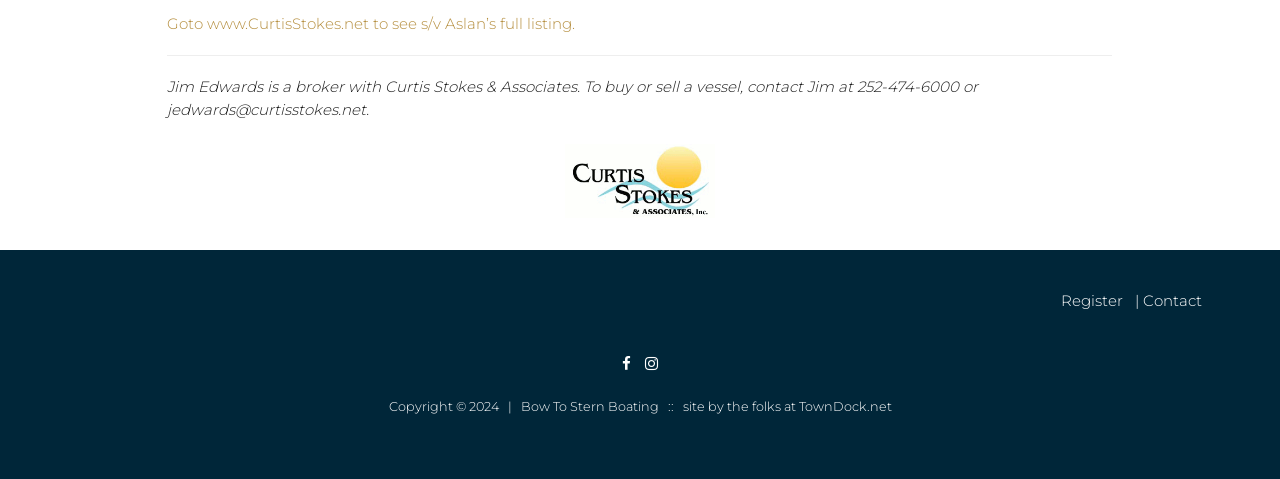Give a concise answer of one word or phrase to the question: 
What is the type of vessel associated with the webpage?

Sailboat